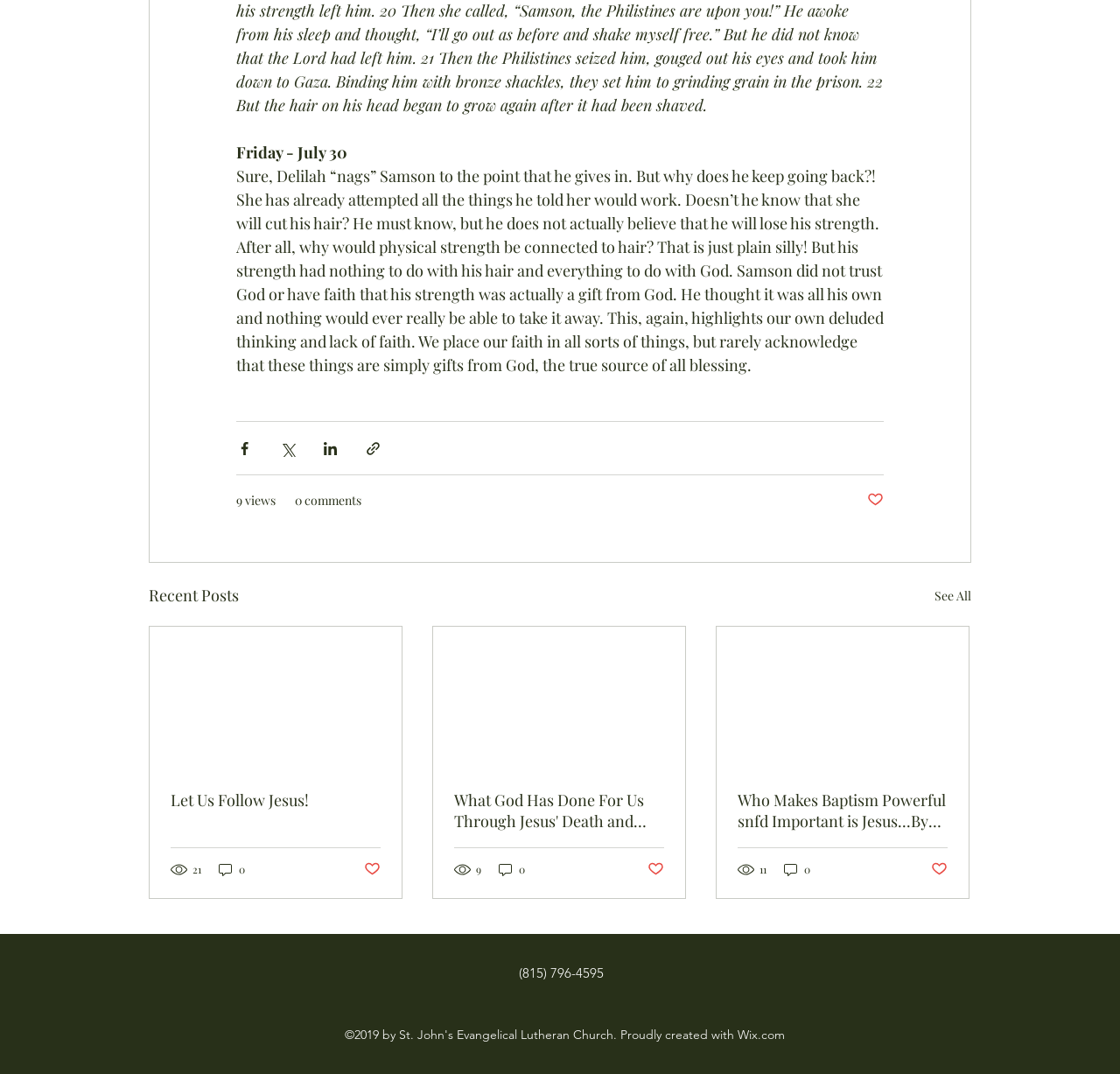Show the bounding box coordinates of the element that should be clicked to complete the task: "Like the post".

[0.774, 0.457, 0.789, 0.474]